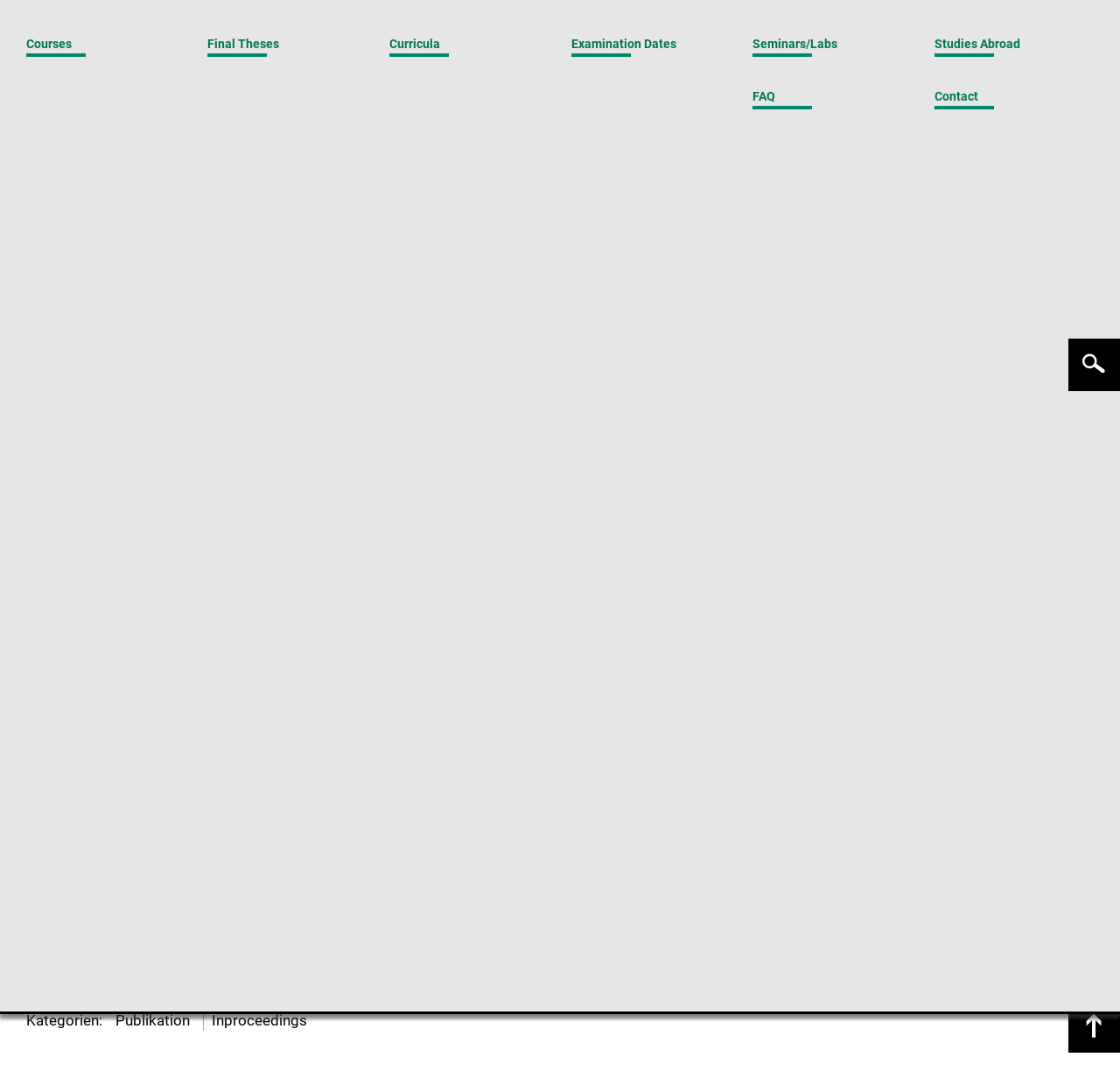Please identify the bounding box coordinates for the region that you need to click to follow this instruction: "go to home page".

[0.602, 0.023, 0.631, 0.036]